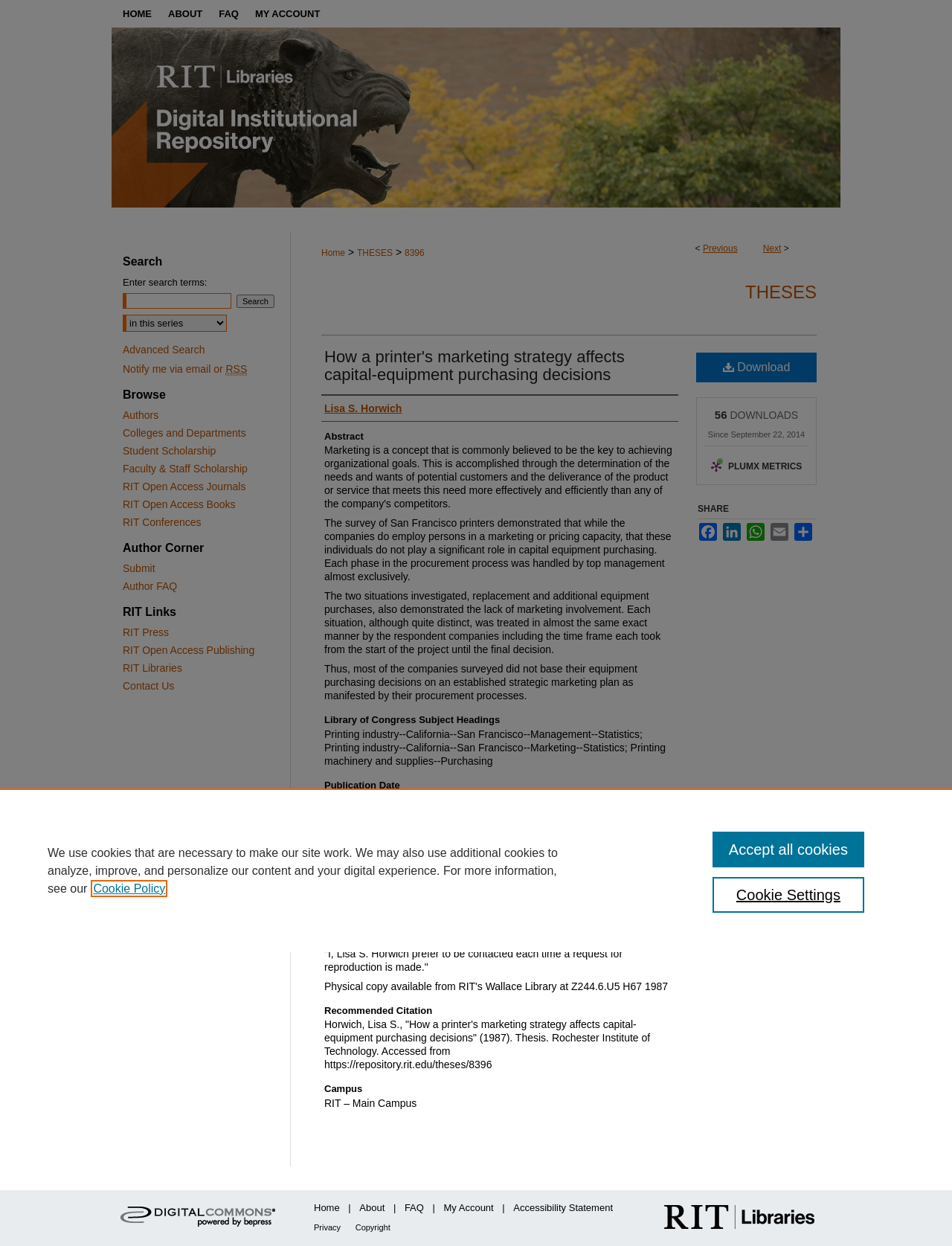Determine the bounding box coordinates of the target area to click to execute the following instruction: "Download the thesis."

[0.731, 0.283, 0.858, 0.307]